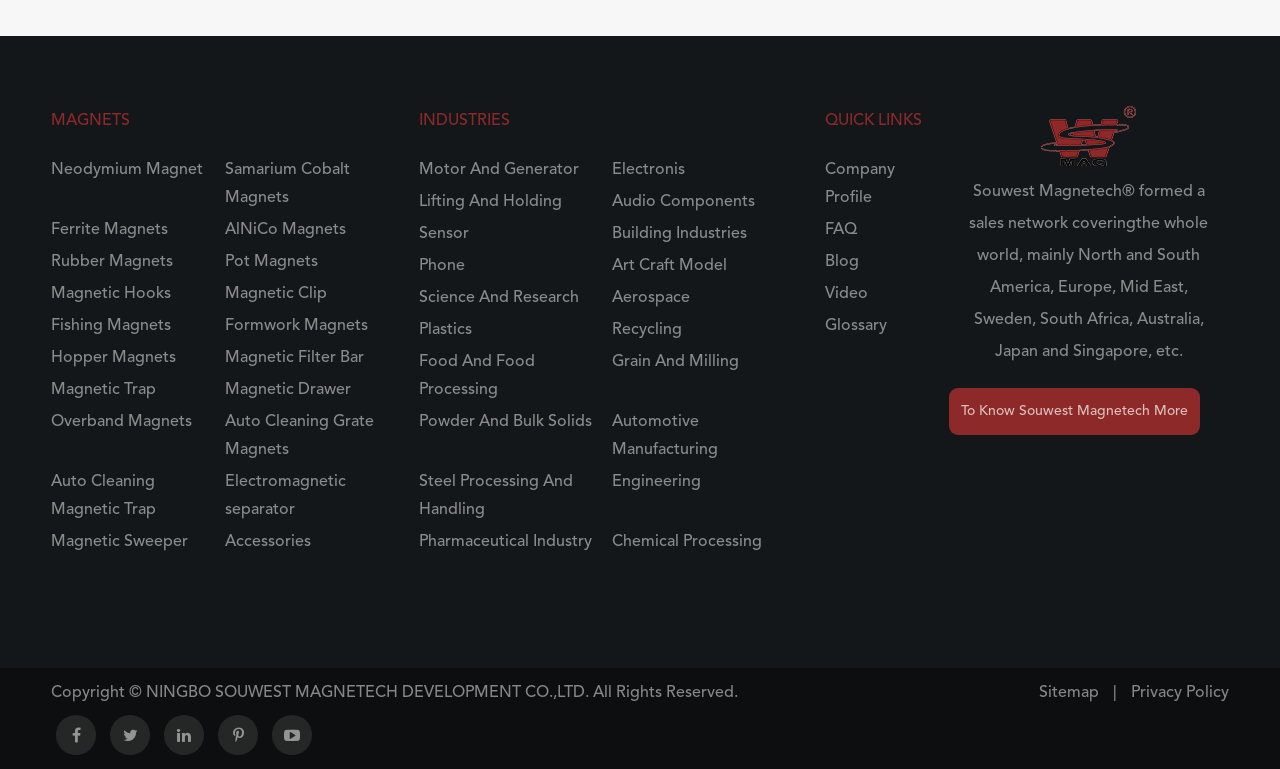Please identify the bounding box coordinates of the area I need to click to accomplish the following instruction: "Click on Neodymium Magnet".

[0.04, 0.203, 0.159, 0.276]